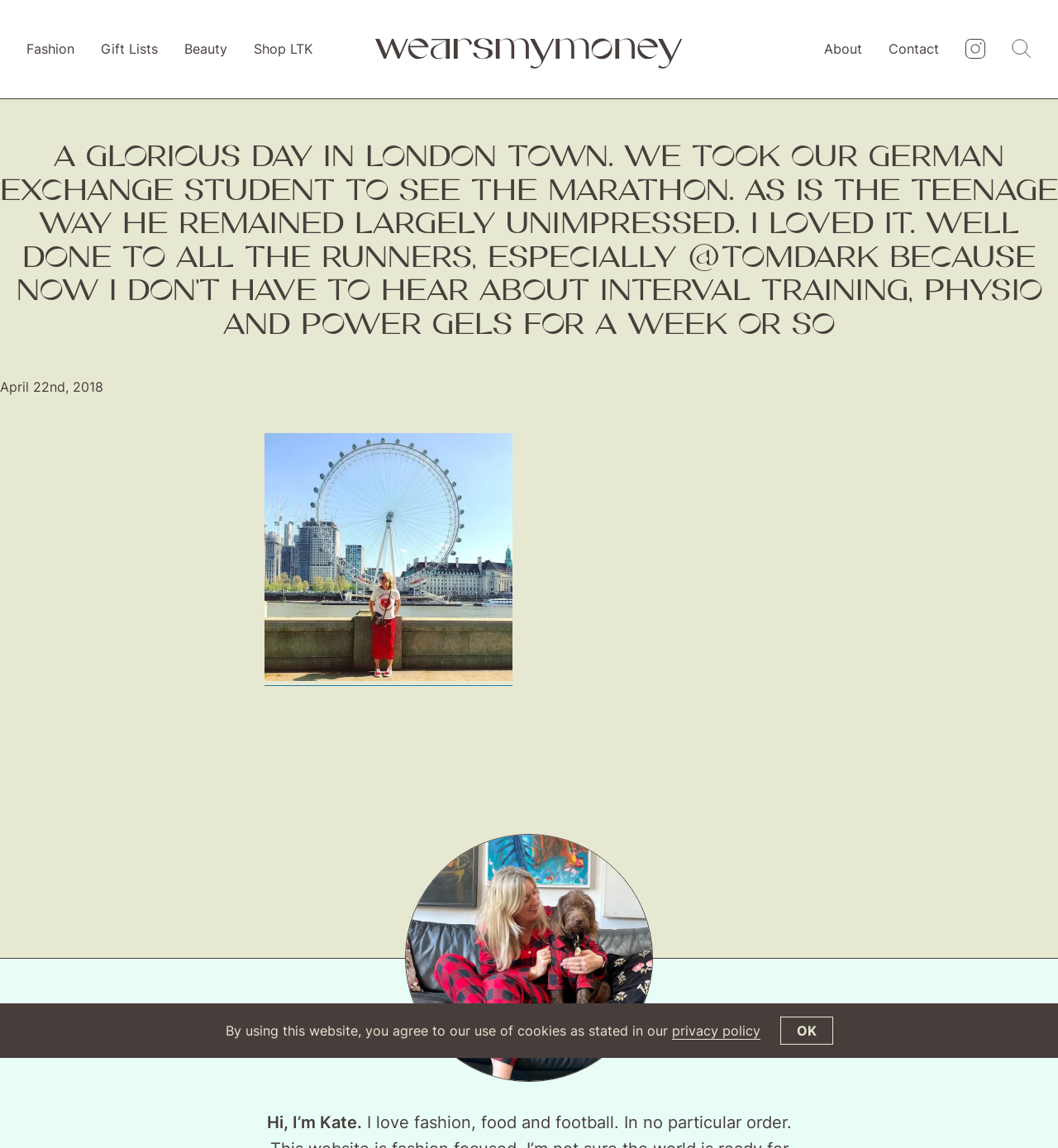What is the purpose of the button at the top right corner?
Deliver a detailed and extensive answer to the question.

The button at the top right corner is a search button, which is indicated by the image and the text 'Search' inside the button.